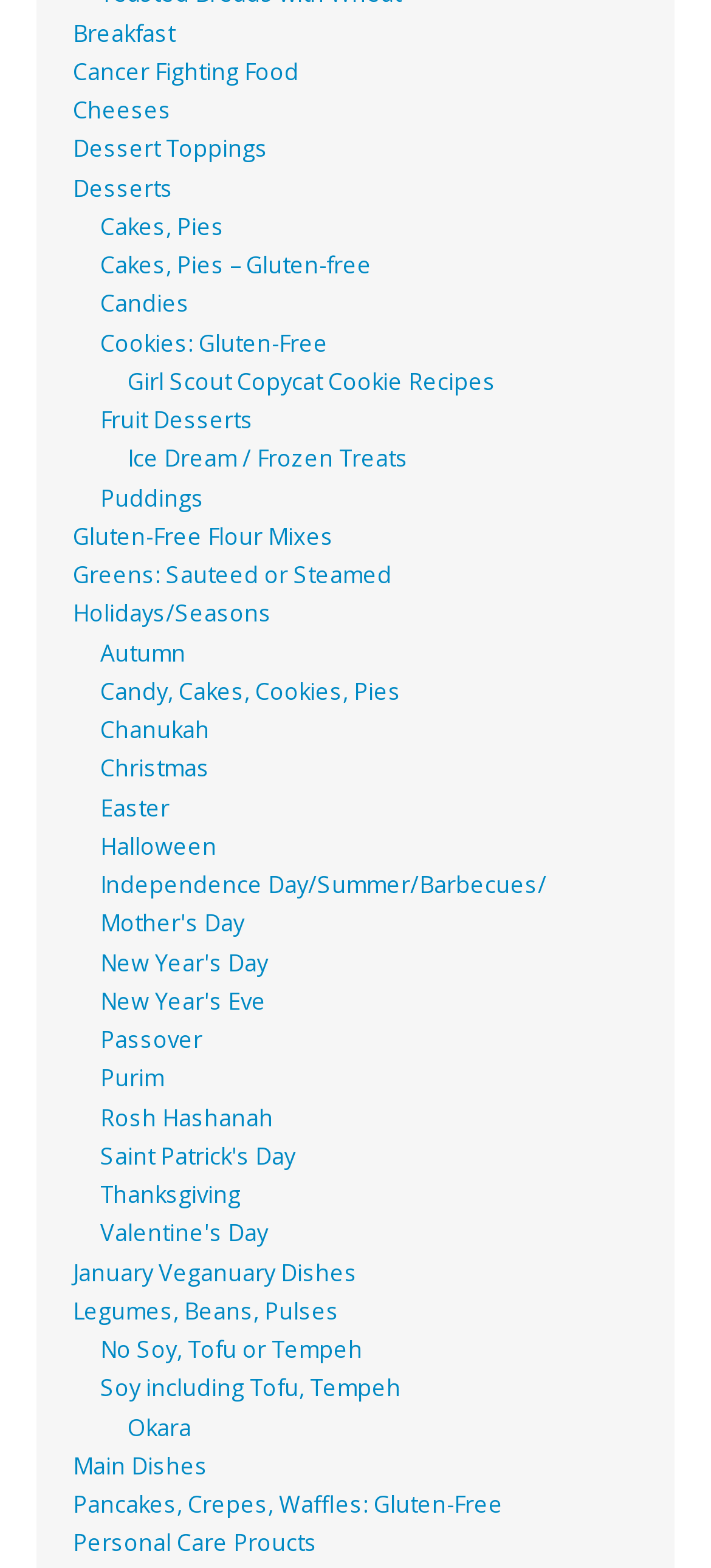Please identify the bounding box coordinates of the clickable region that I should interact with to perform the following instruction: "Click on Breakfast". The coordinates should be expressed as four float numbers between 0 and 1, i.e., [left, top, right, bottom].

[0.103, 0.011, 0.246, 0.031]